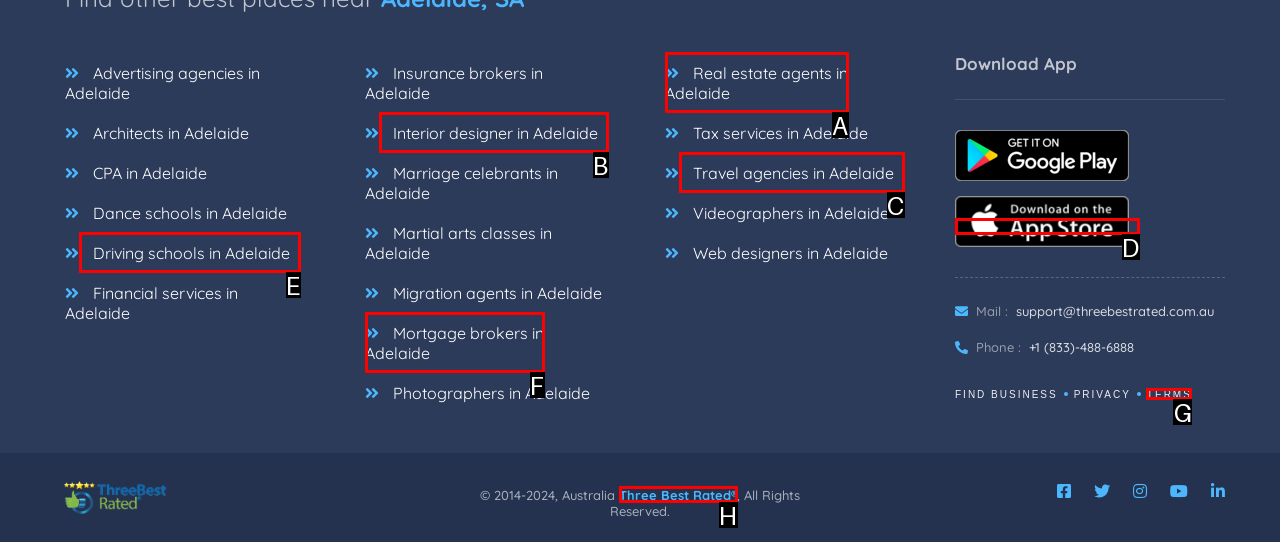Choose the HTML element that matches the description: Real estate agents in Adelaide
Reply with the letter of the correct option from the given choices.

A